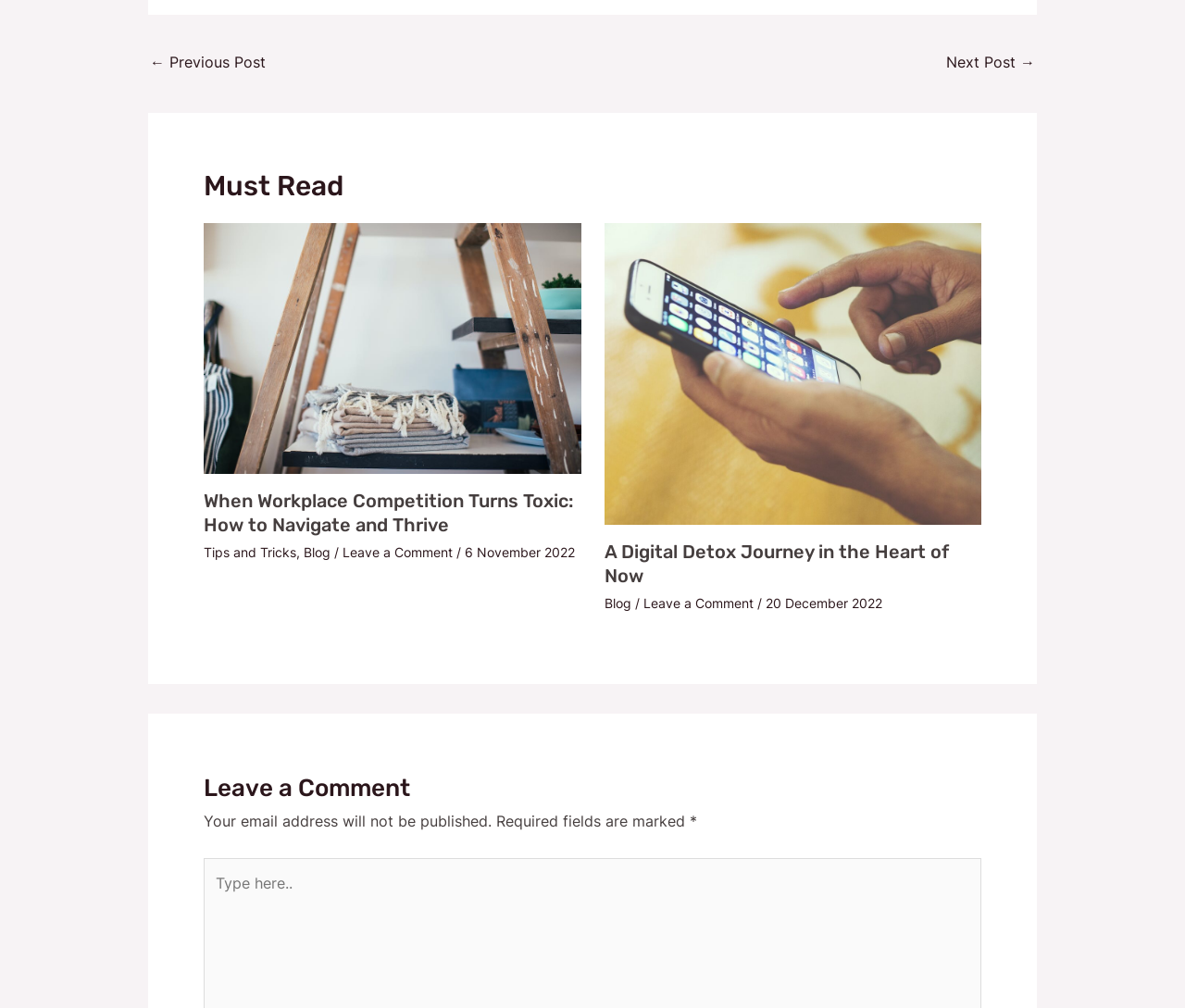Provide a single word or phrase to answer the given question: 
What is the navigation element at the top of the webpage?

Post navigation